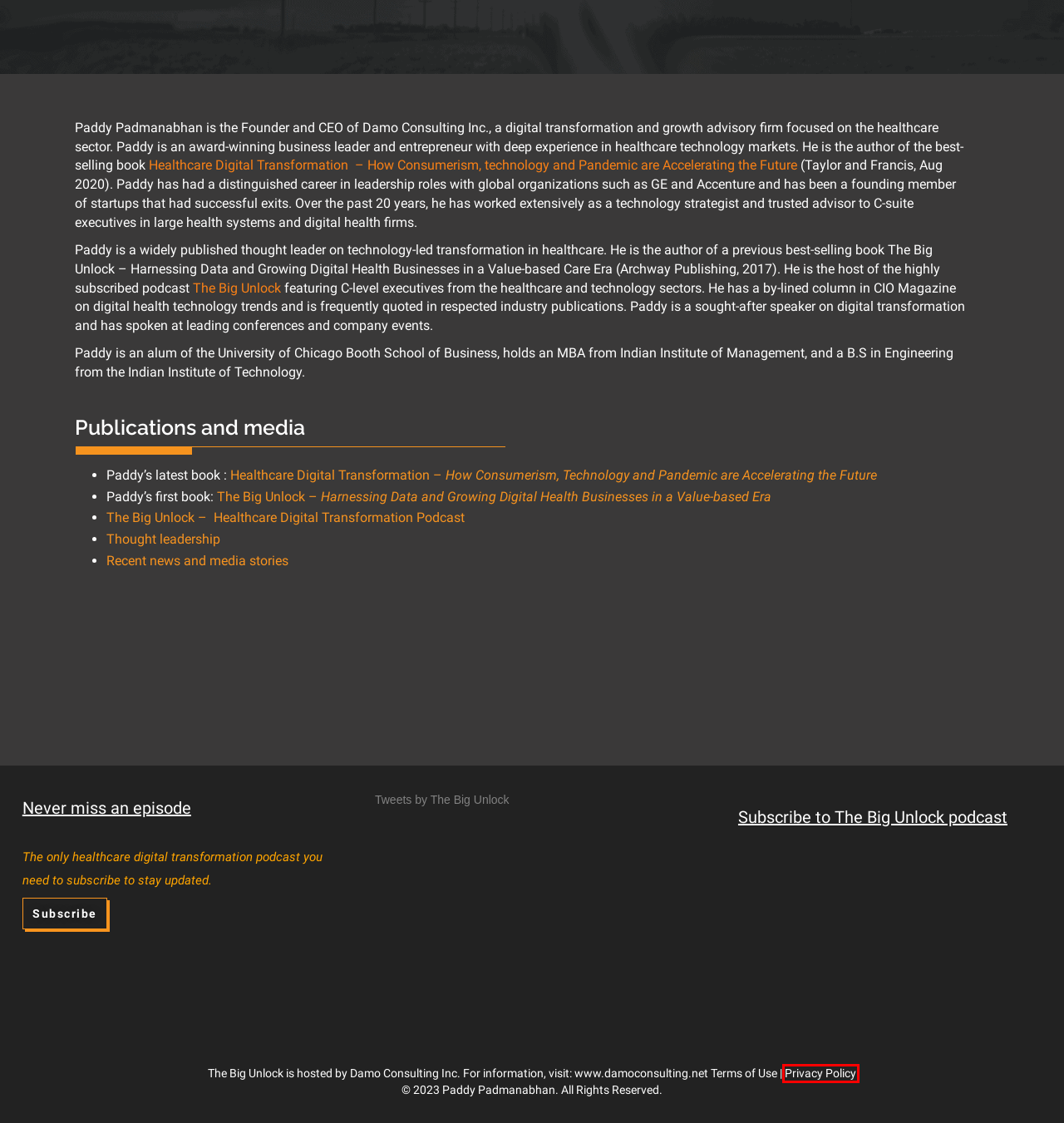Given a webpage screenshot with a red bounding box around a particular element, identify the best description of the new webpage that will appear after clicking on the element inside the red bounding box. Here are the candidates:
A. 'Healthcare Digital Transformation' by Paddy Padmanabhan & Edward W Marx
B. Privacy Policy - Damo Consulting
C. Terms of Use - Damo Consulting Website
D. Consult the Digital Strategists - Paddy Padmanabhan + Damo Consulting Team
E. Damo Consulting in the News
F. An engaging speaker on healthcare digital transformation - Paddy Padmanabhan
G. Thought Leadership In Healthcare Digital Transformation
H. Form

B